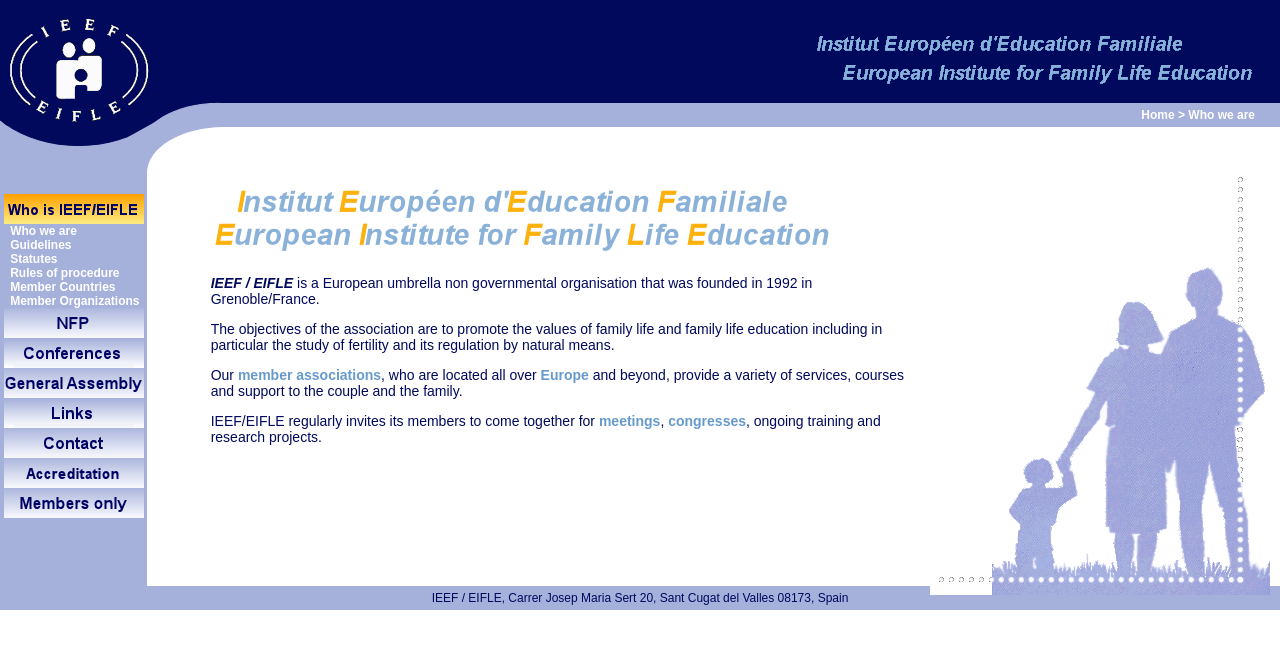Please locate the bounding box coordinates of the element that should be clicked to achieve the given instruction: "Click on the 'Guidelines' link".

[0.008, 0.365, 0.06, 0.385]